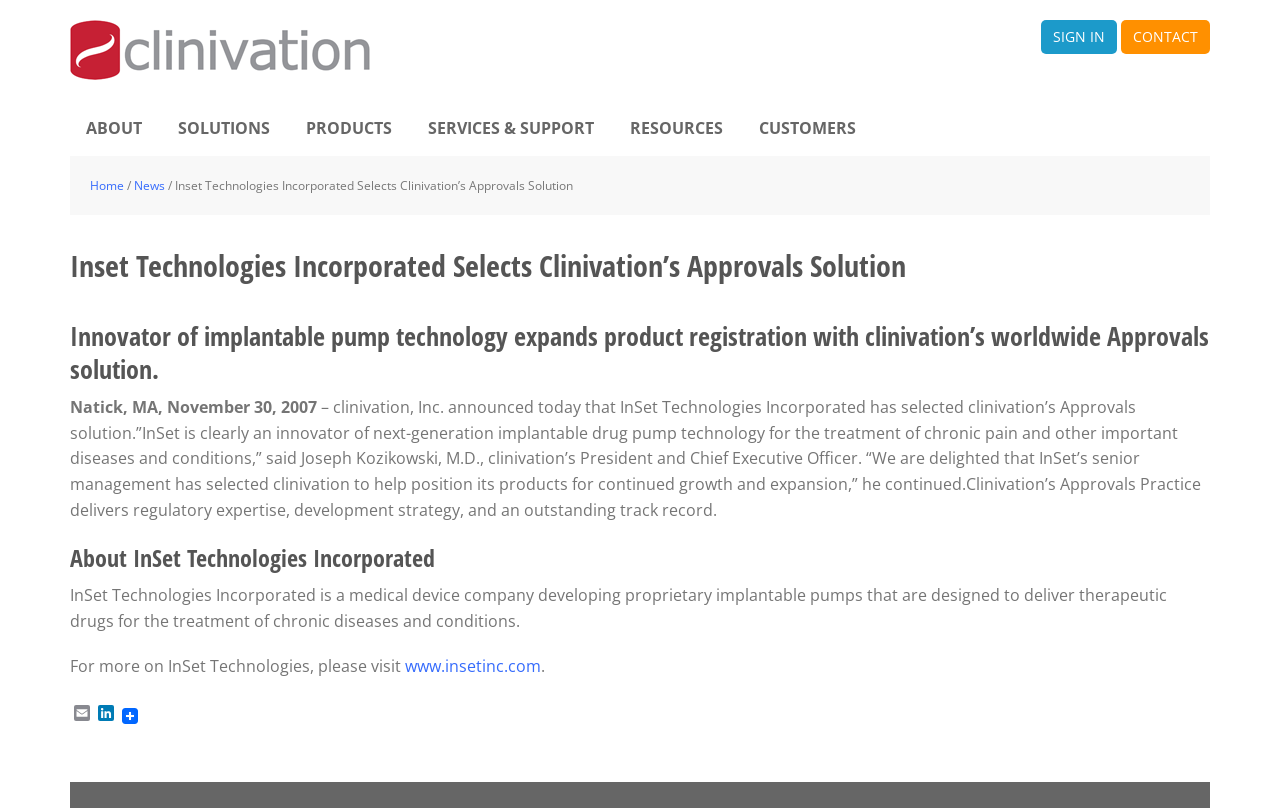Give a one-word or short-phrase answer to the following question: 
What company selected Clinivation’s Approvals solution?

Inset Technologies Incorporated